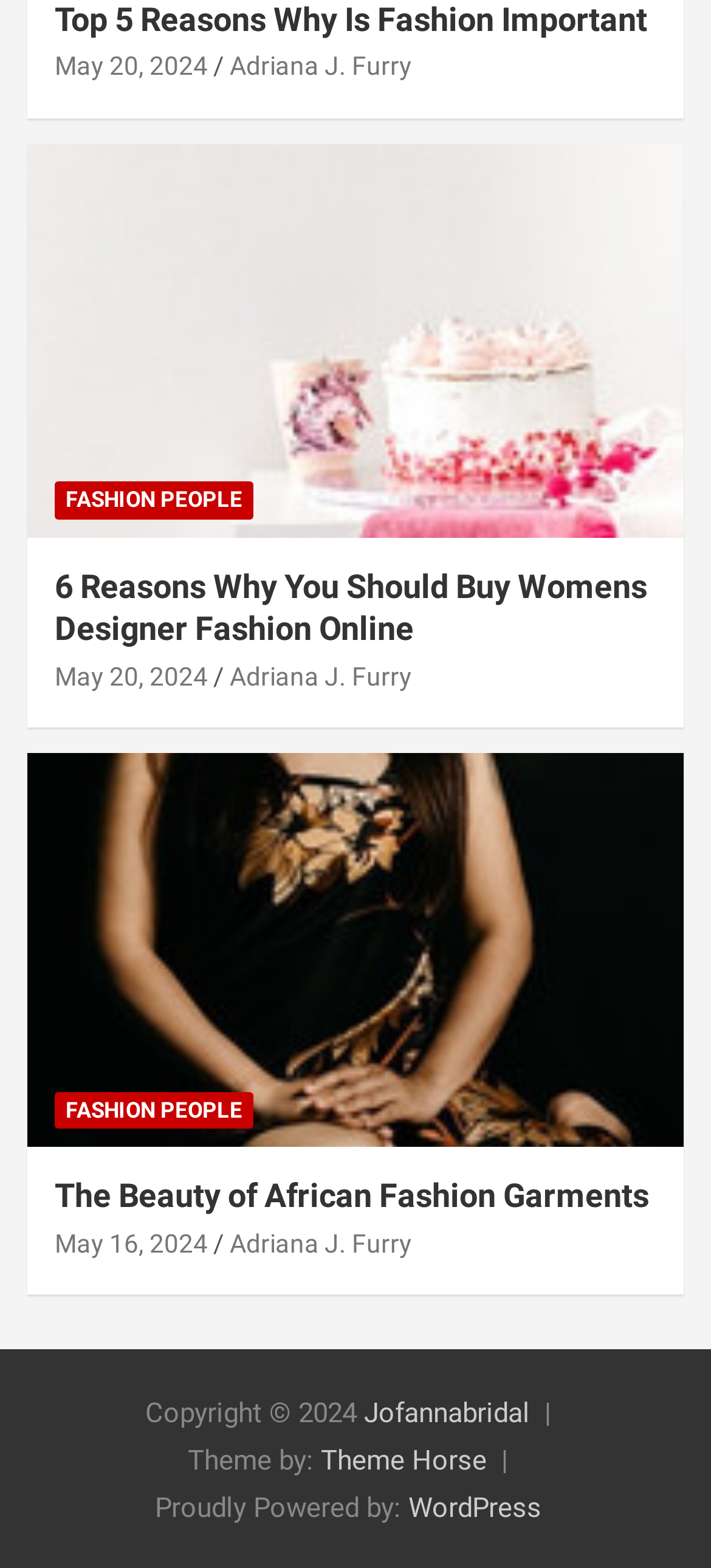What is the category of the third article?
Using the image as a reference, answer the question with a short word or phrase.

FASHION PEOPLE